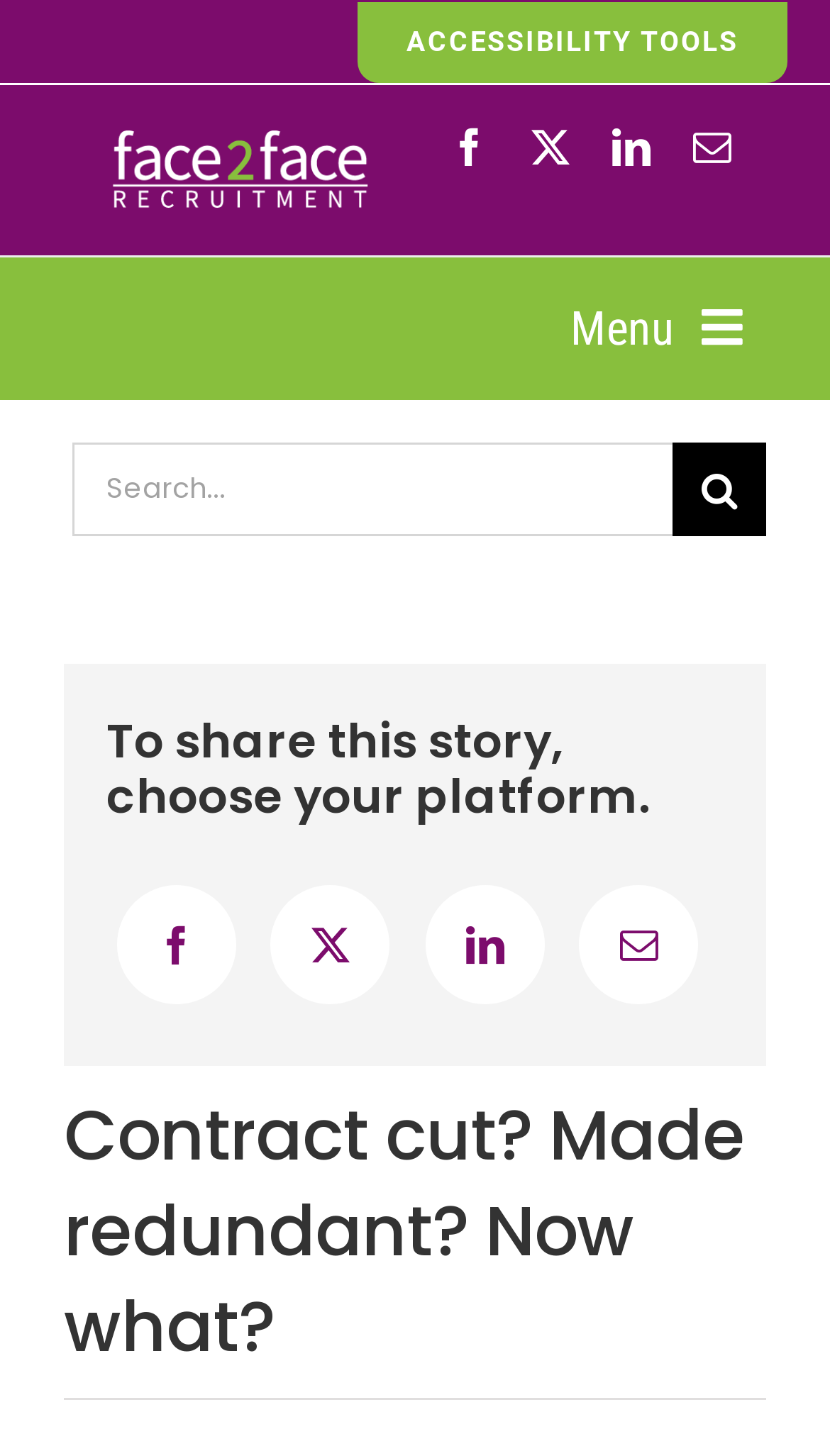Can you specify the bounding box coordinates for the region that should be clicked to fulfill this instruction: "Open the About submenu".

[0.81, 0.282, 1.0, 0.34]